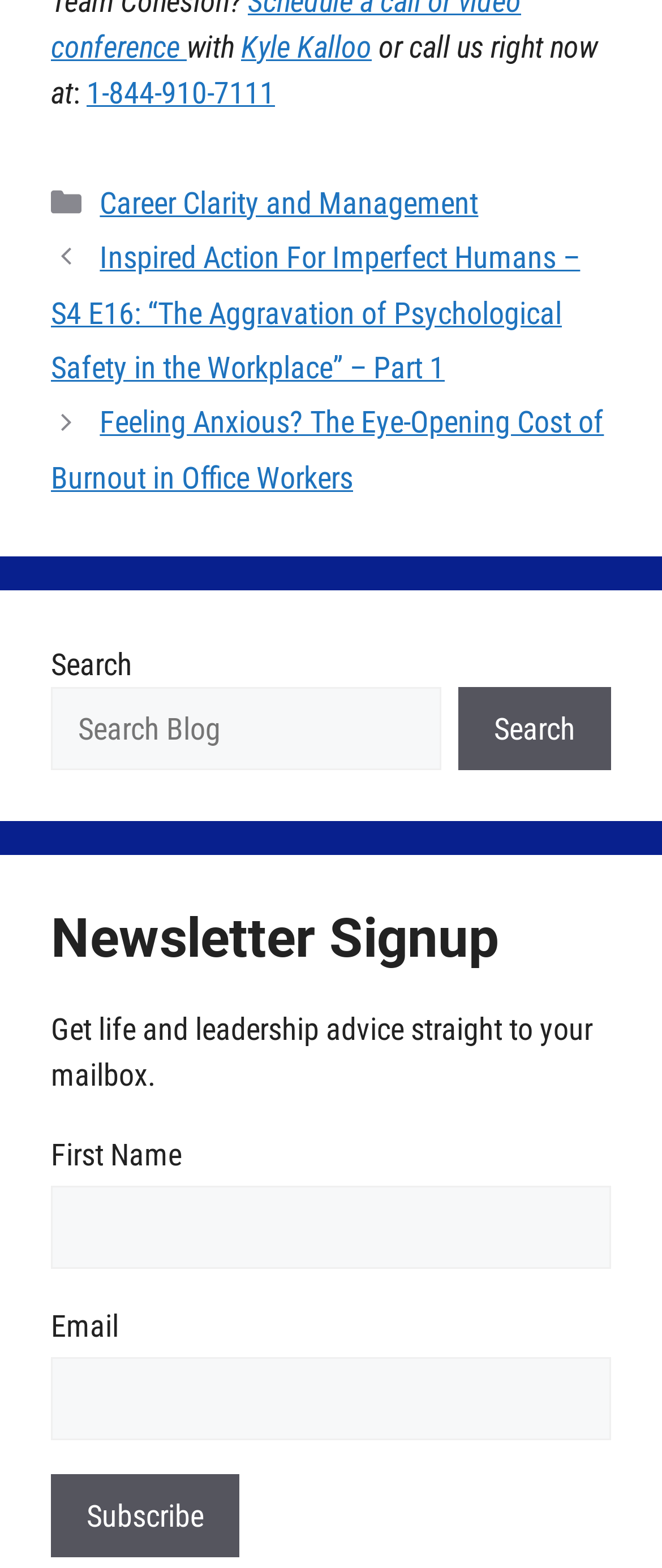Answer the following inquiry with a single word or phrase:
What is required to subscribe to the newsletter?

First Name and Email